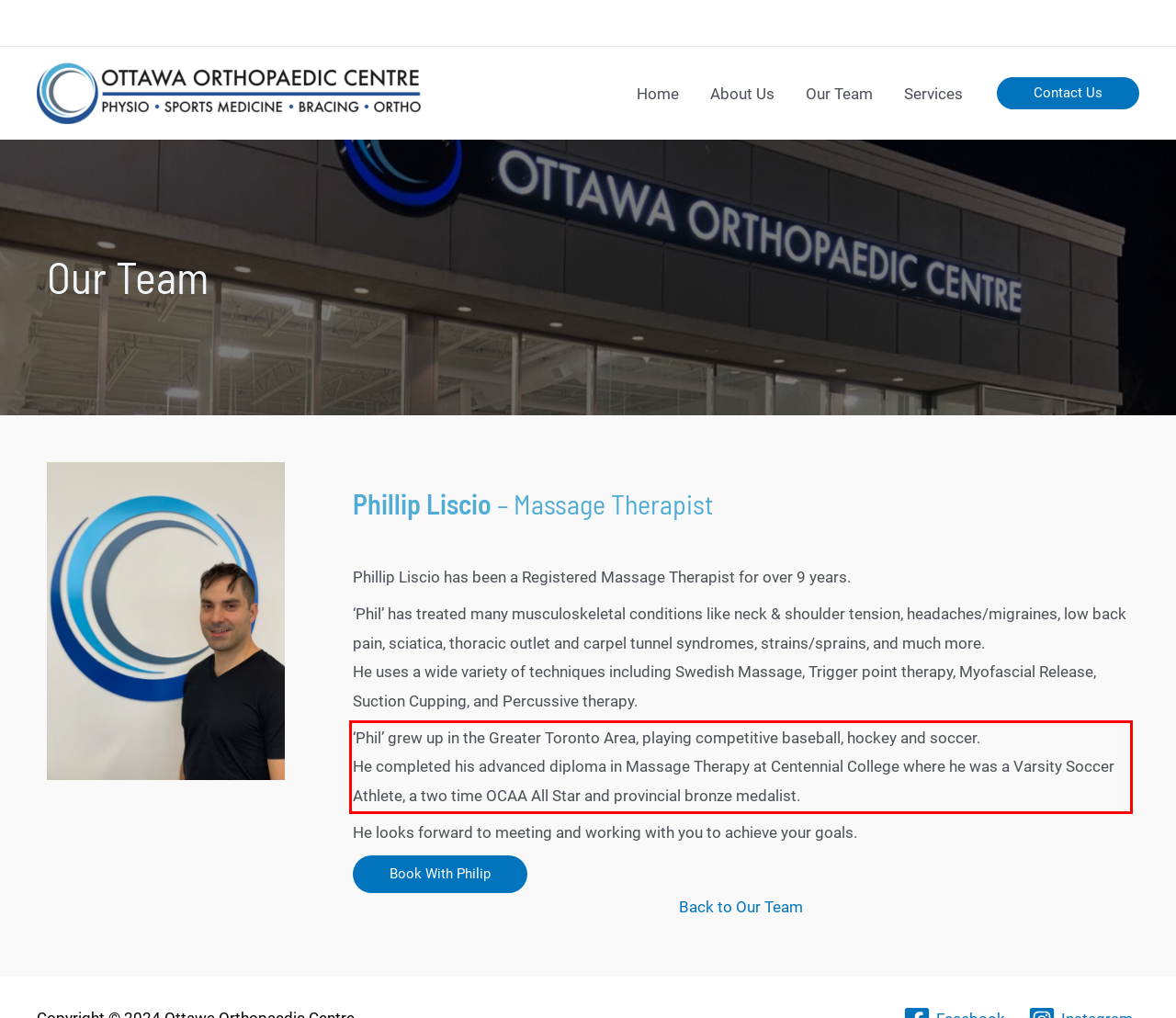From the provided screenshot, extract the text content that is enclosed within the red bounding box.

‘Phil’ grew up in the Greater Toronto Area, playing competitive baseball, hockey and soccer. He completed his advanced diploma in Massage Therapy at Centennial College where he was a Varsity Soccer Athlete, a two time OCAA All Star and provincial bronze medalist.